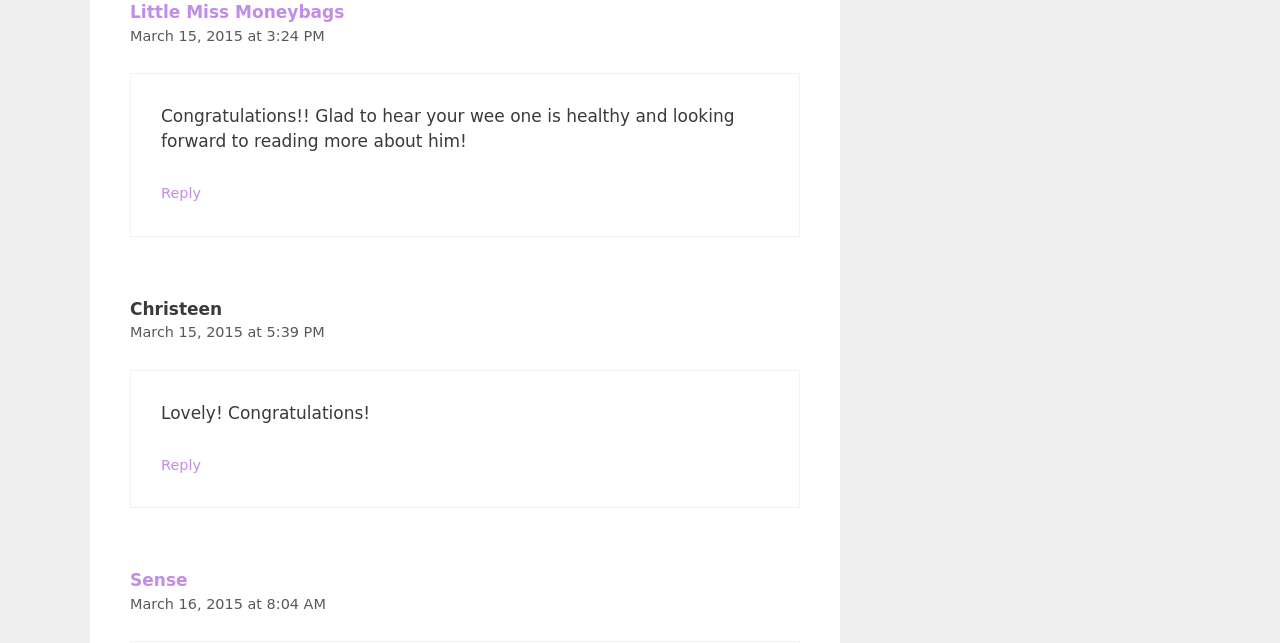Using the information shown in the image, answer the question with as much detail as possible: What is the purpose of the 'Reply to' links?

The 'Reply to' links are located below each comment, and their purpose is to allow users to respond to specific comments. This is evident from the context of the webpage, which appears to be a blog or discussion forum where users can leave comments and respond to each other.